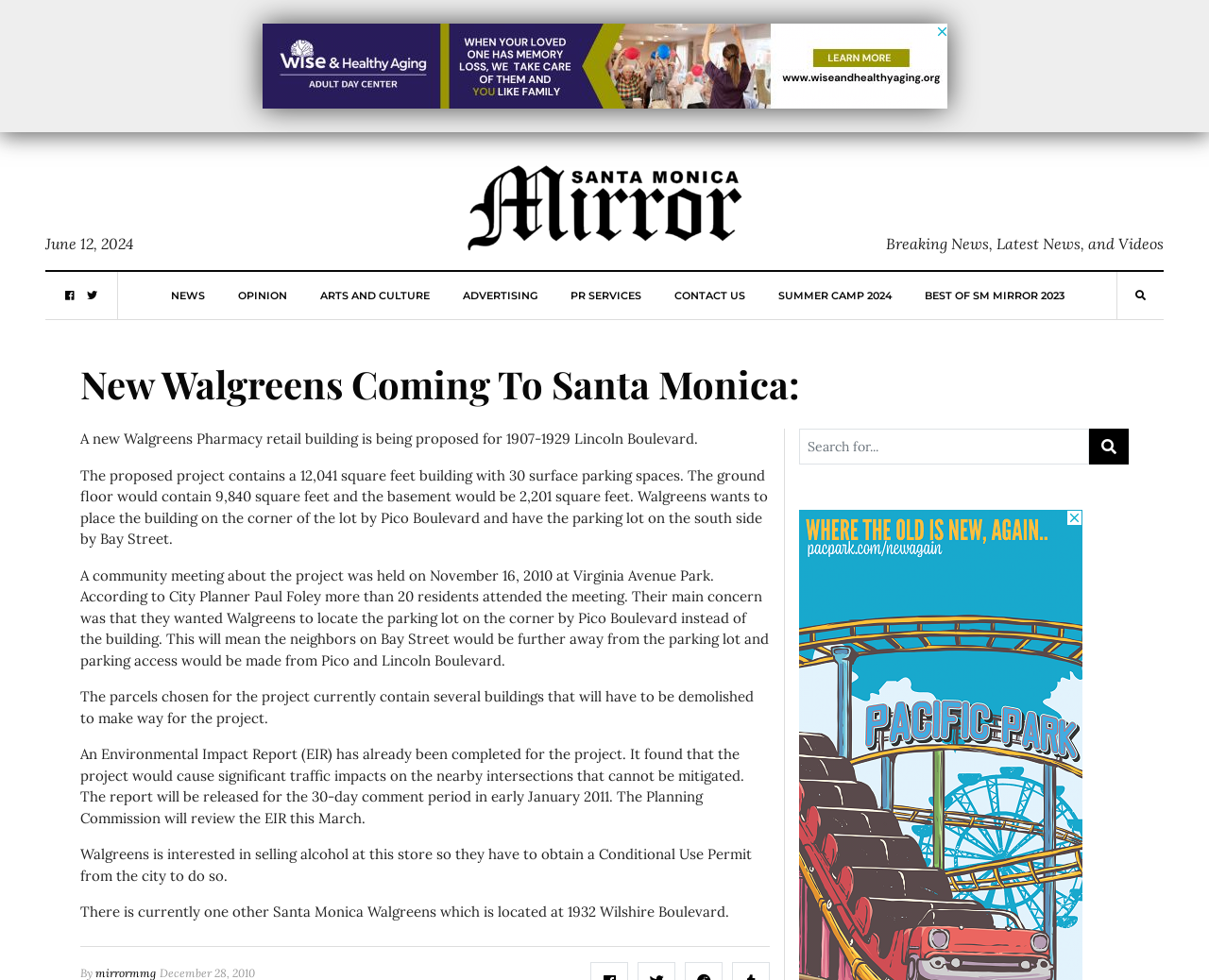Where is the current Santa Monica Walgreens located?
Ensure your answer is thorough and detailed.

The article mentions that there is currently one other Santa Monica Walgreens which is located at 1932 Wilshire Boulevard. This information is mentioned in the last paragraph of the article.